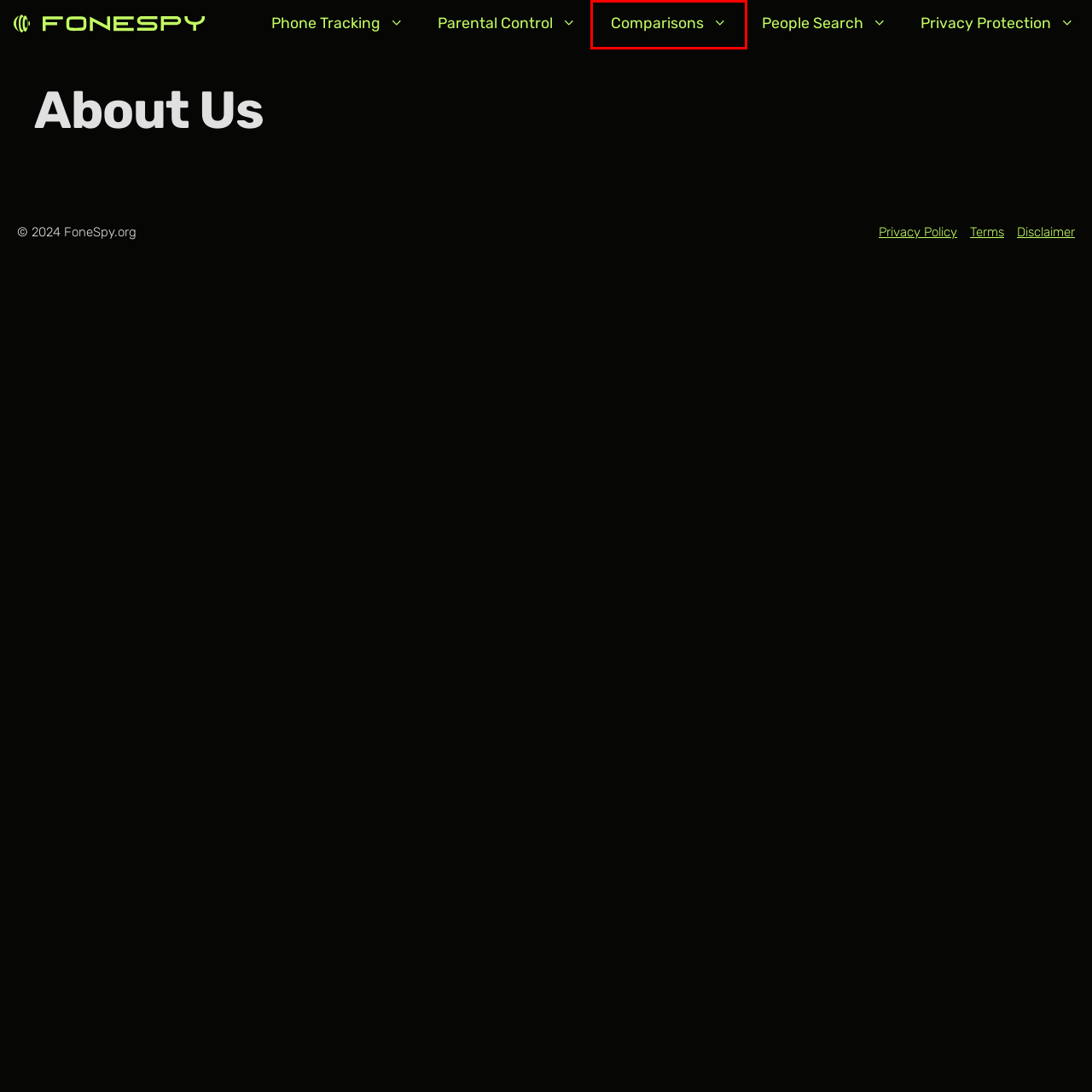With the provided webpage screenshot containing a red bounding box around a UI element, determine which description best matches the new webpage that appears after clicking the selected element. The choices are:
A. FoneSpy Terms of Use: Guidelines for Responsible Usage
B. Comparisons - Best Tools & Services Compared
C. Parental Control - Best Apps & Safety Tips
D. Privacy Protection - Secure Your Digital Life
E. Privacy Policy: Protecting Your Data with Transparency
F. Phone Tracking - Best Tools & Techniques
G. FoneSpy – Best Phone Spy Apps without Permission
H. Important Considerations: Understanding the Disclaimer

B